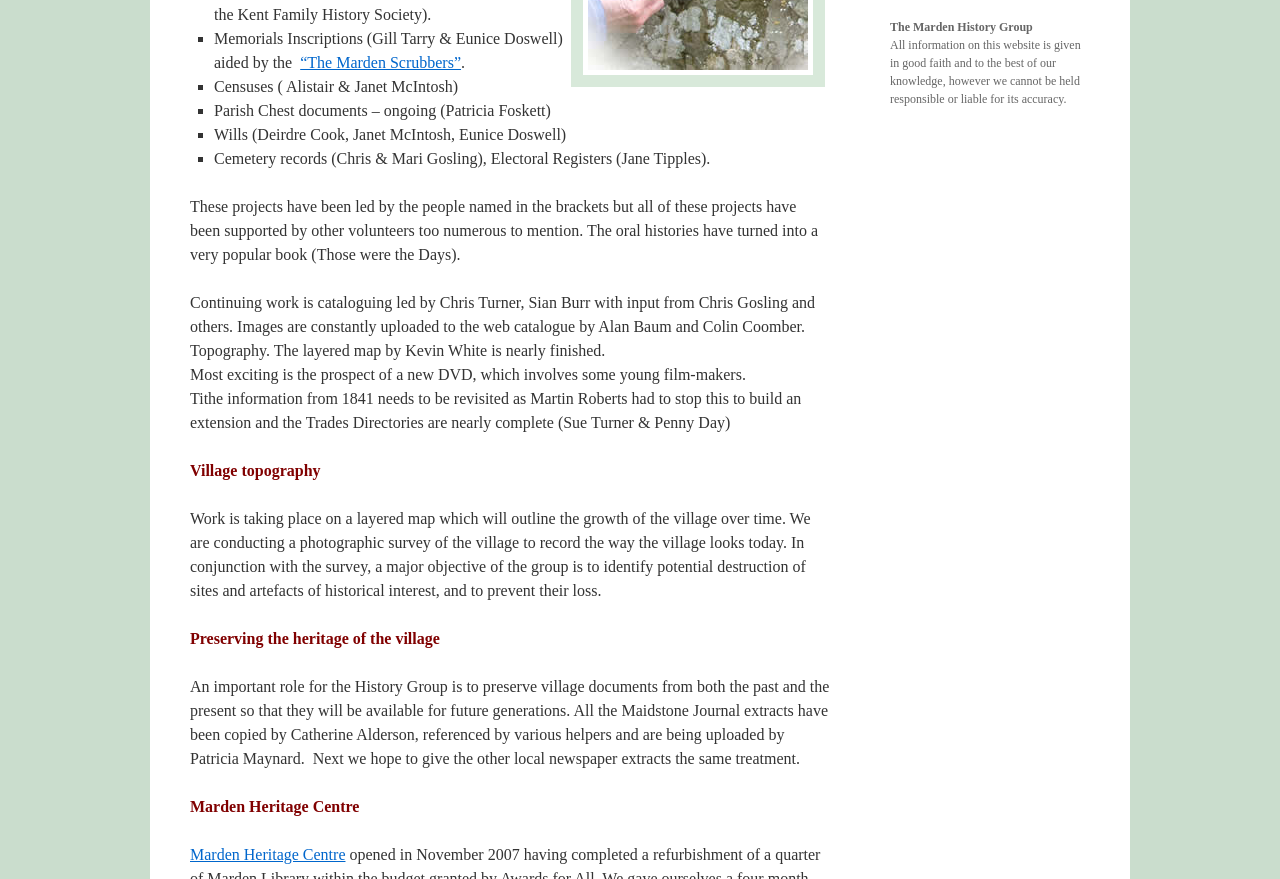Provide the bounding box coordinates for the UI element described in this sentence: "Marden Heritage Centre". The coordinates should be four float values between 0 and 1, i.e., [left, top, right, bottom].

[0.148, 0.963, 0.27, 0.982]